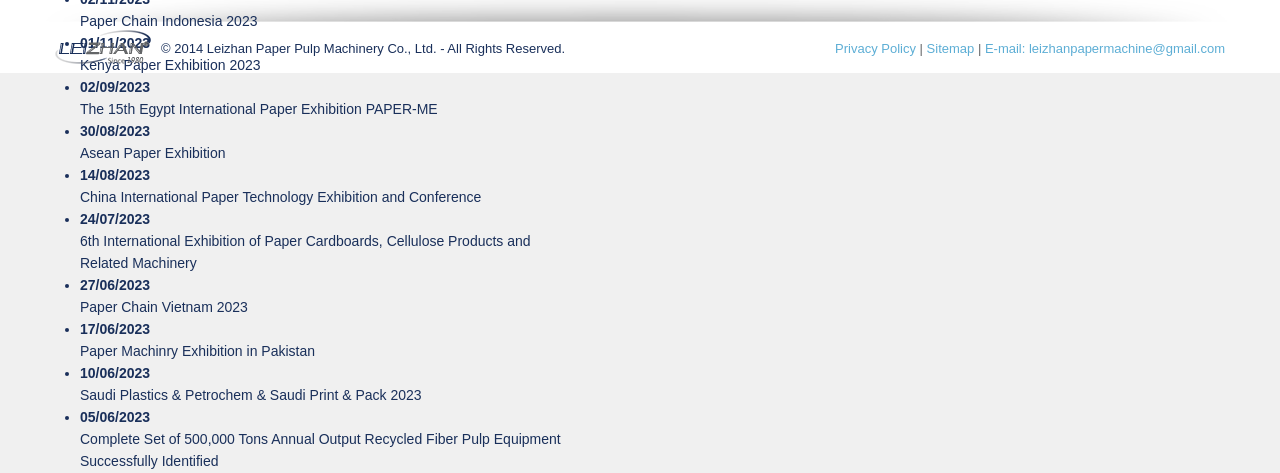Please give a one-word or short phrase response to the following question: 
What is the name of the paper exhibition in Indonesia?

Paper Chain Indonesia 2023